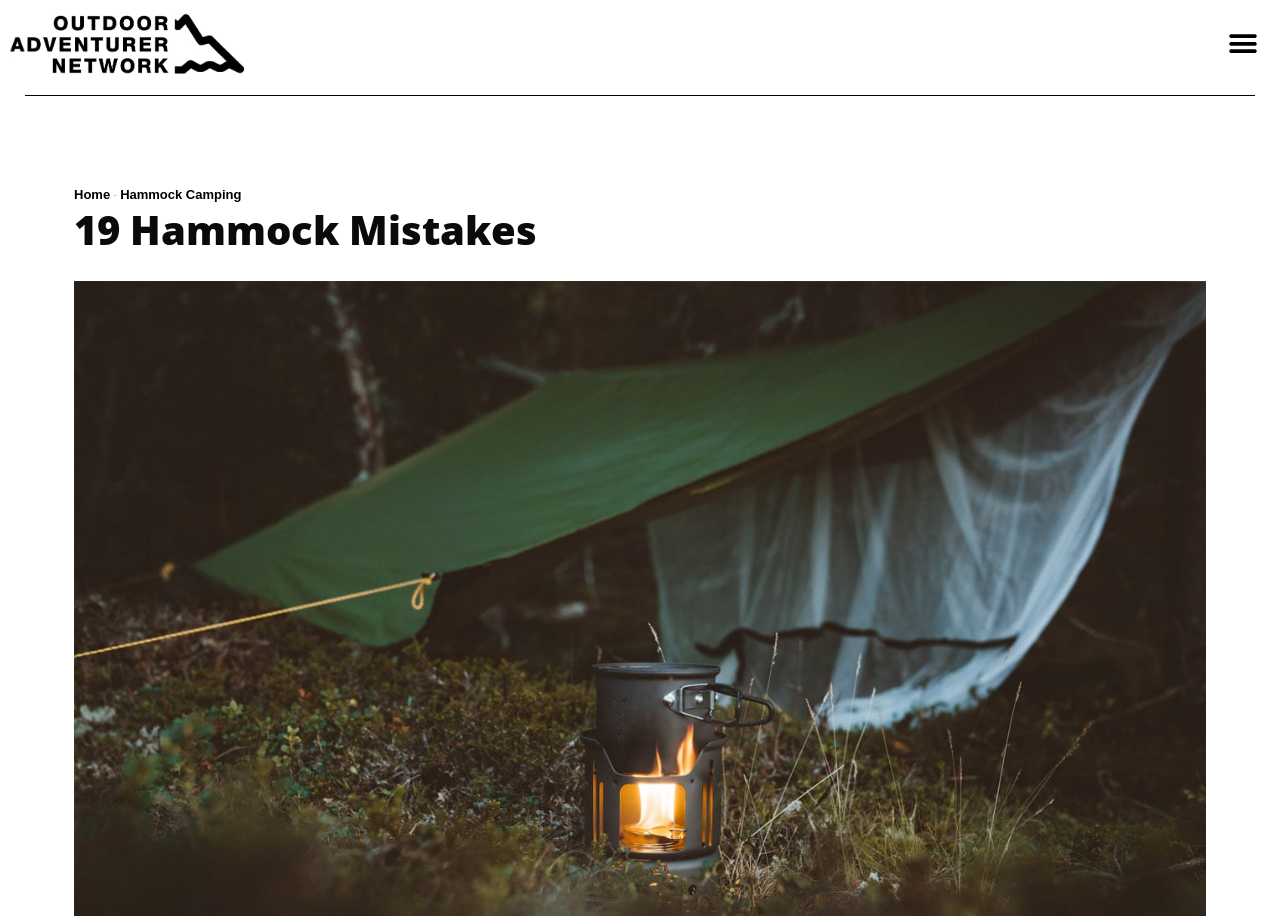Provide your answer to the question using just one word or phrase: How many main menu items are there?

2